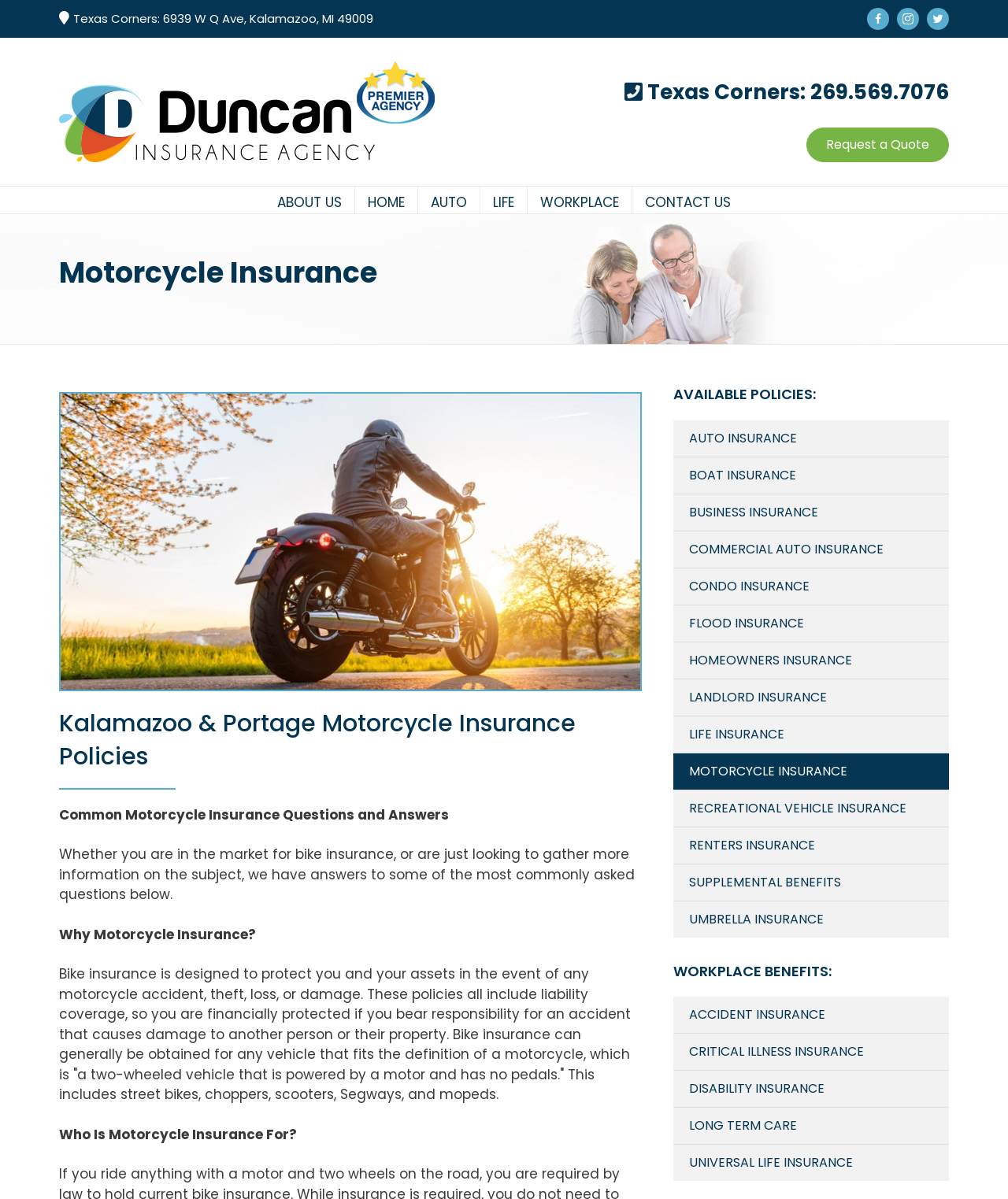Give a one-word or short phrase answer to the question: 
What is the agency's phone number?

269.569.7076